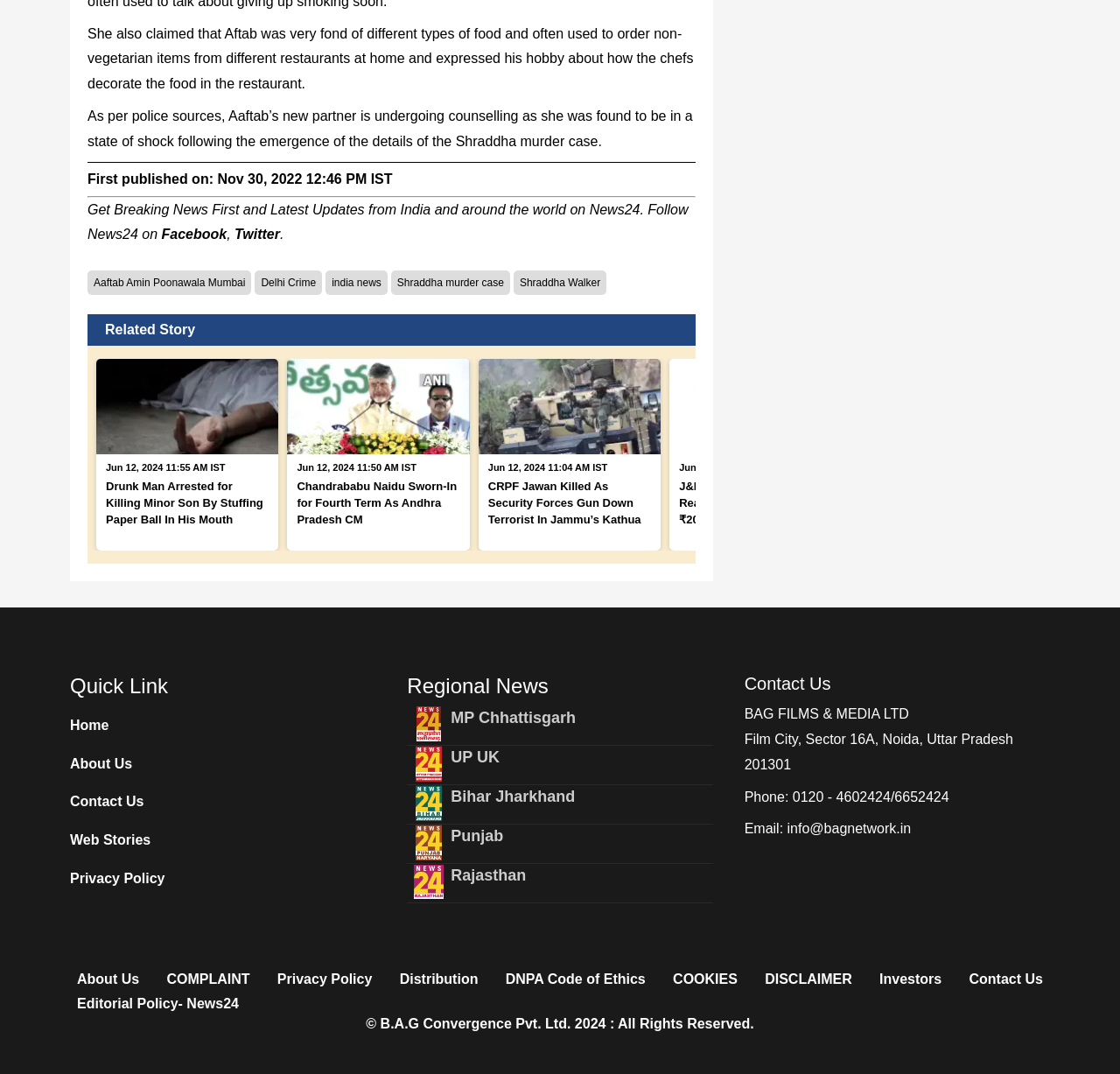Extract the bounding box for the UI element that matches this description: "Cat Mom T-Shirts".

None